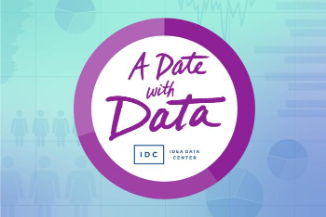What organization is behind the content?
Using the image as a reference, deliver a detailed and thorough answer to the question.

The logo of the IDC (IDEA Data Center) is featured below the title, signifying the organization behind the content of the podcast episode 'A Date with Data'.